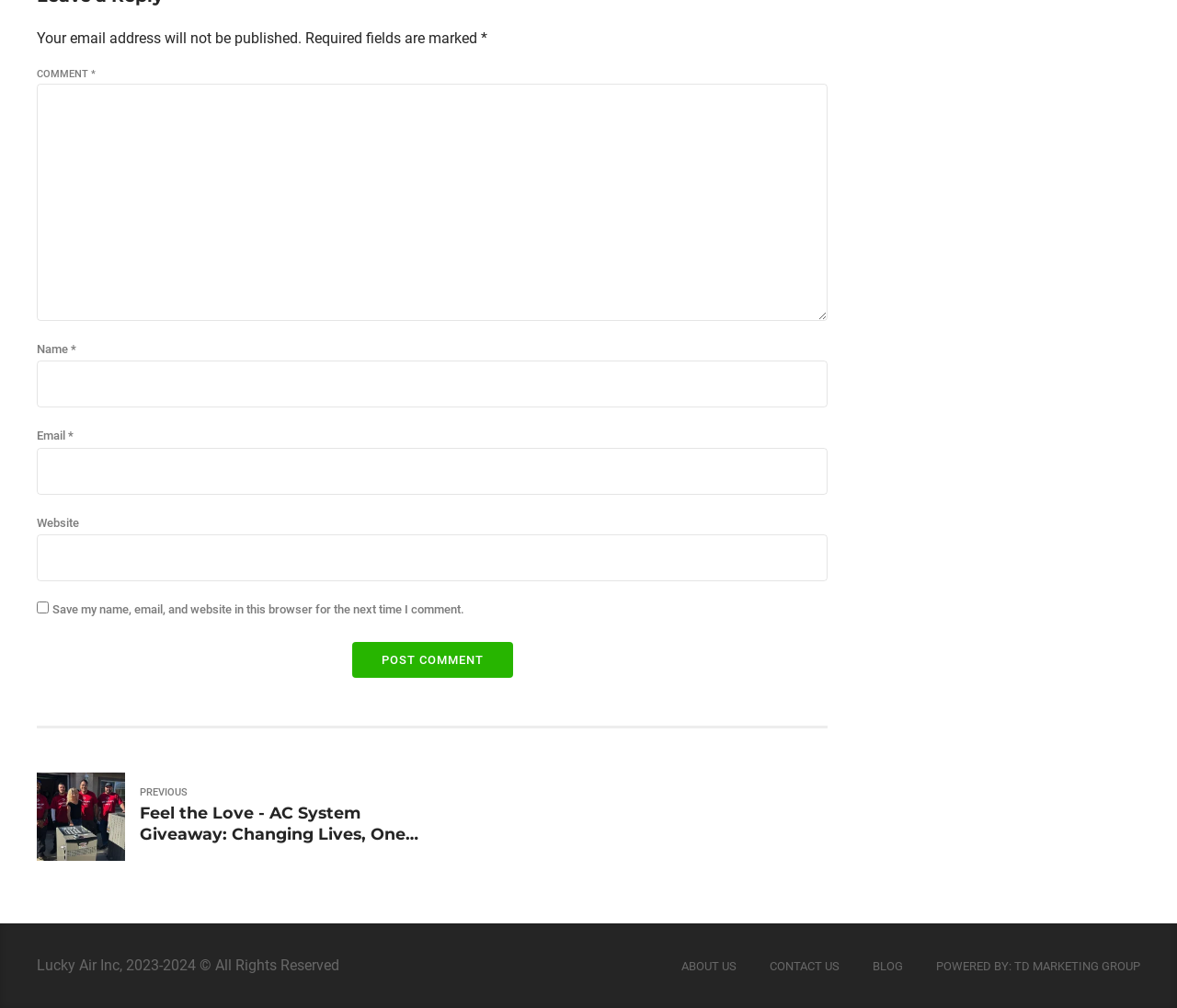Pinpoint the bounding box coordinates of the element to be clicked to execute the instruction: "Visit the ABOUT US page".

[0.579, 0.952, 0.626, 0.966]